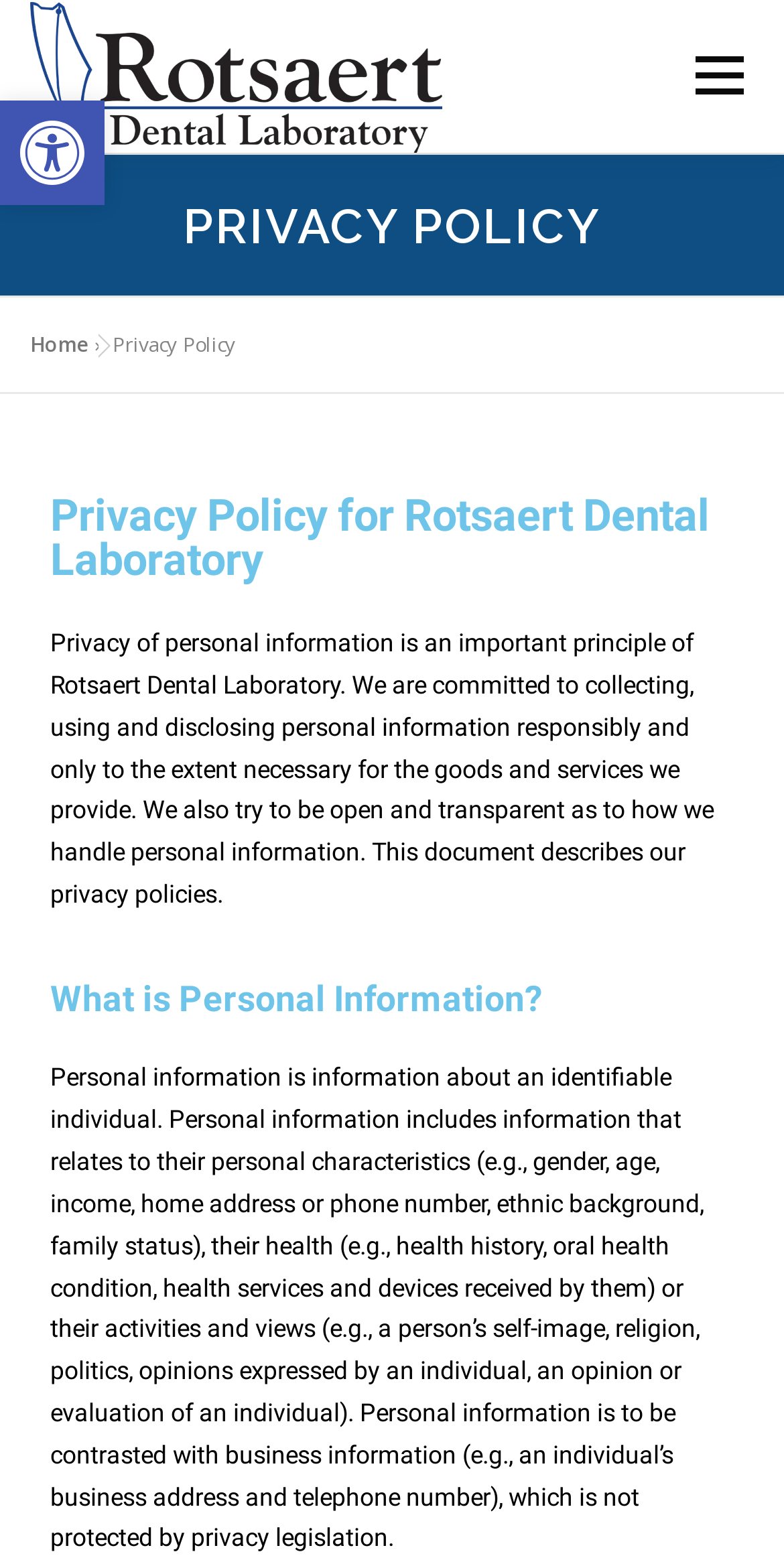Please provide the bounding box coordinates for the UI element as described: "Health". The coordinates must be four floats between 0 and 1, represented as [left, top, right, bottom].

None